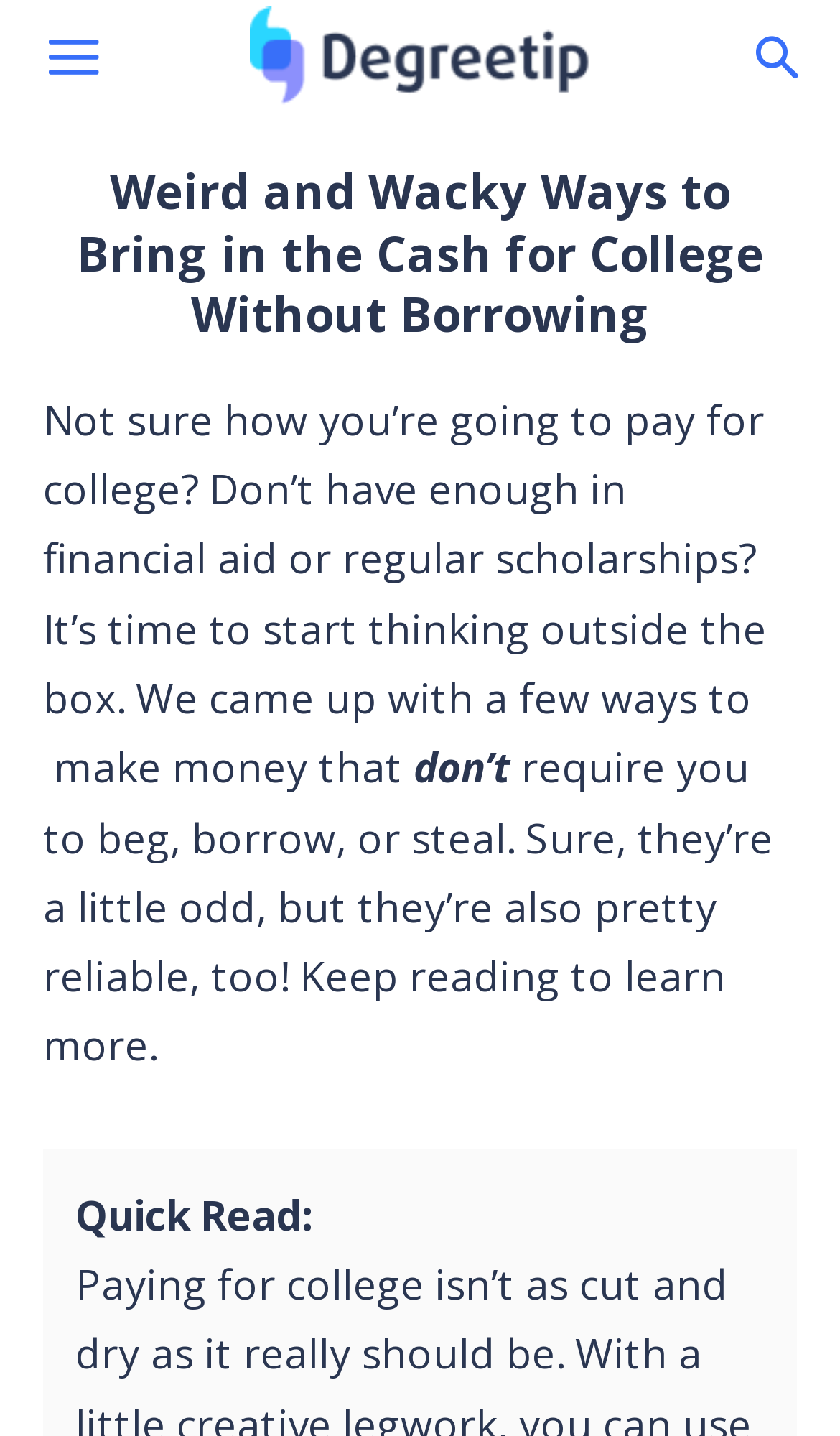Use a single word or phrase to answer the following:
How many sections are there in the article?

At least 2